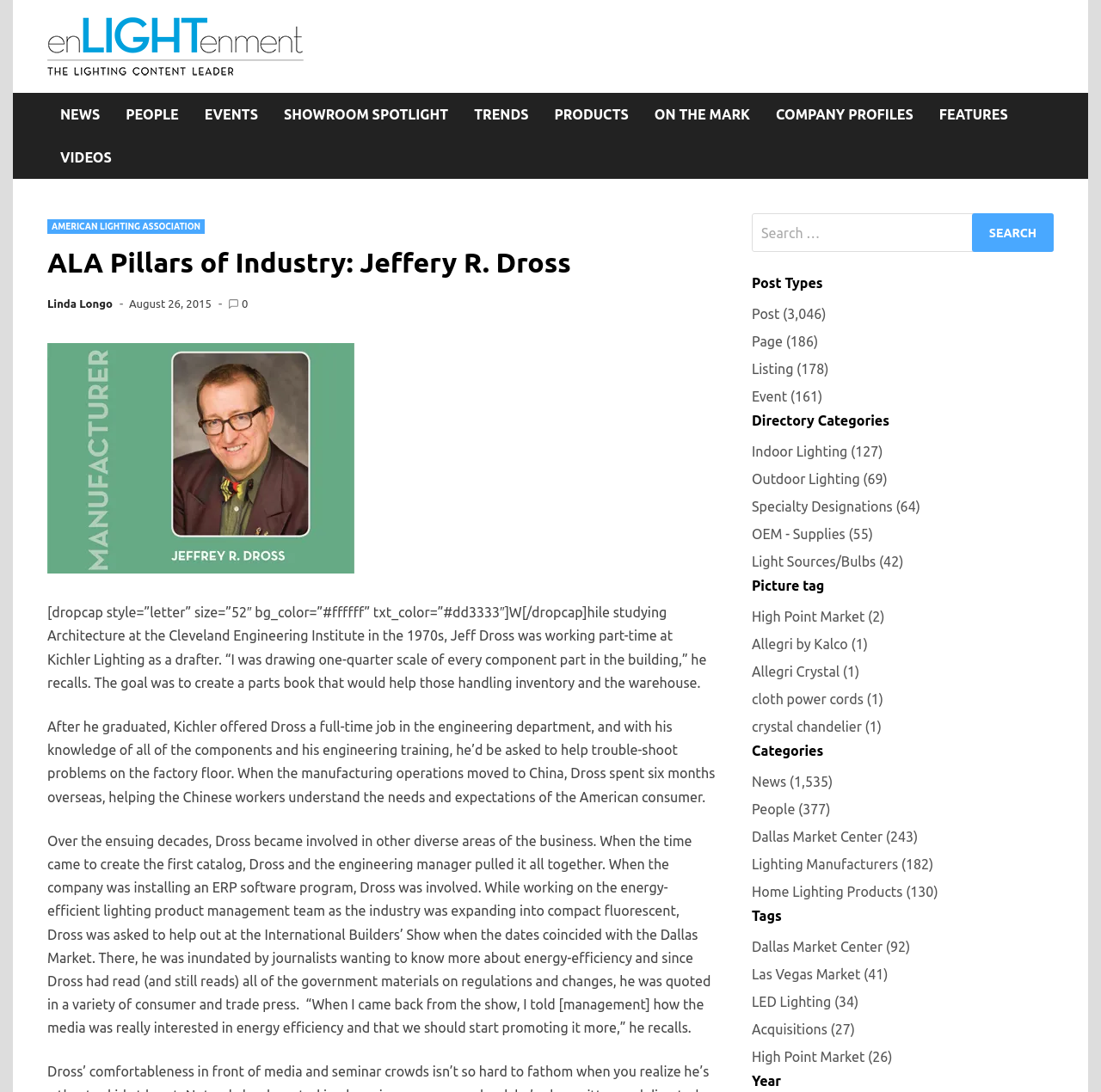Please pinpoint the bounding box coordinates for the region I should click to adhere to this instruction: "View American Lighting Association page".

[0.043, 0.201, 0.186, 0.214]